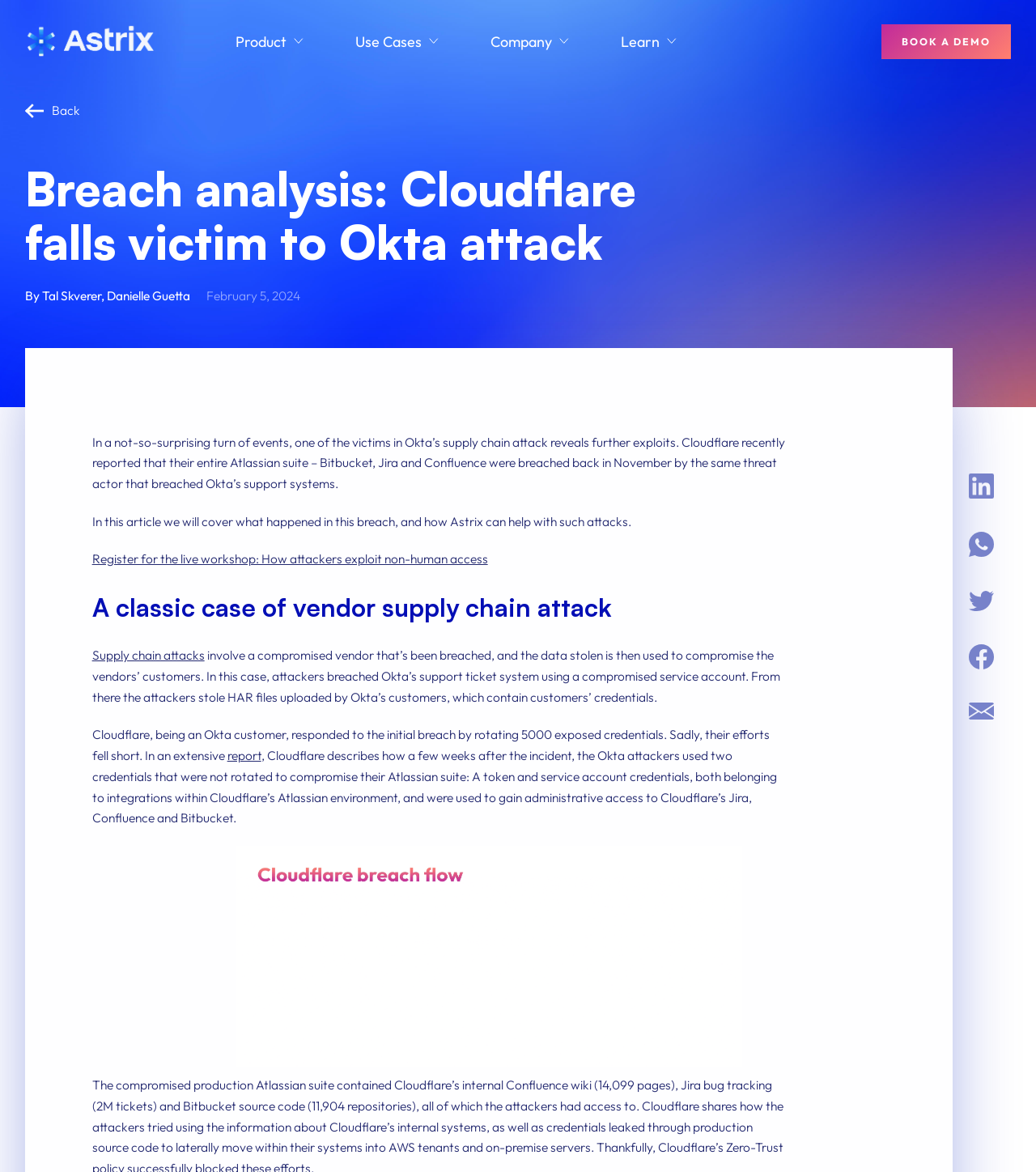Identify the bounding box coordinates of the area that should be clicked in order to complete the given instruction: "Read the article about Breach analysis: Cloudflare falls victim to Okta attack". The bounding box coordinates should be four float numbers between 0 and 1, i.e., [left, top, right, bottom].

[0.024, 0.138, 0.69, 0.229]